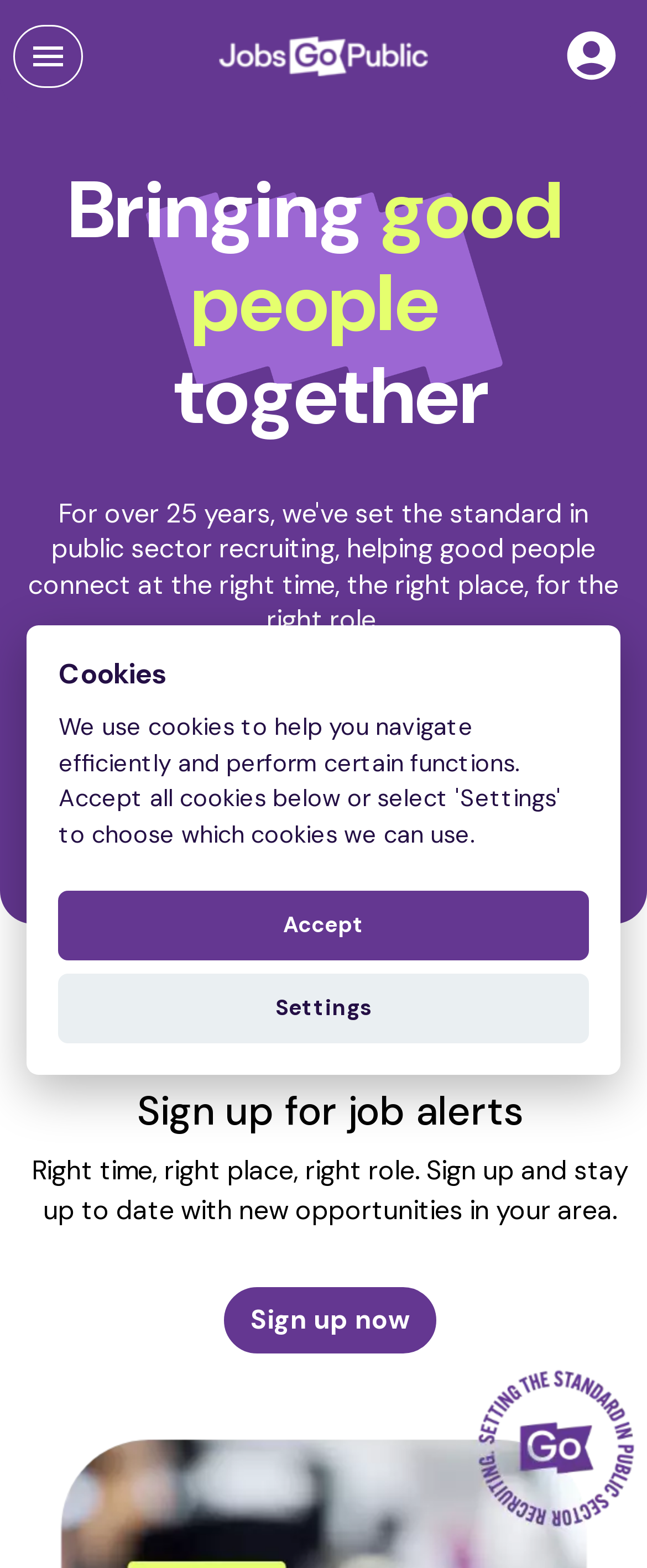Provide a short, one-word or phrase answer to the question below:
What is the purpose of the website?

Job searching